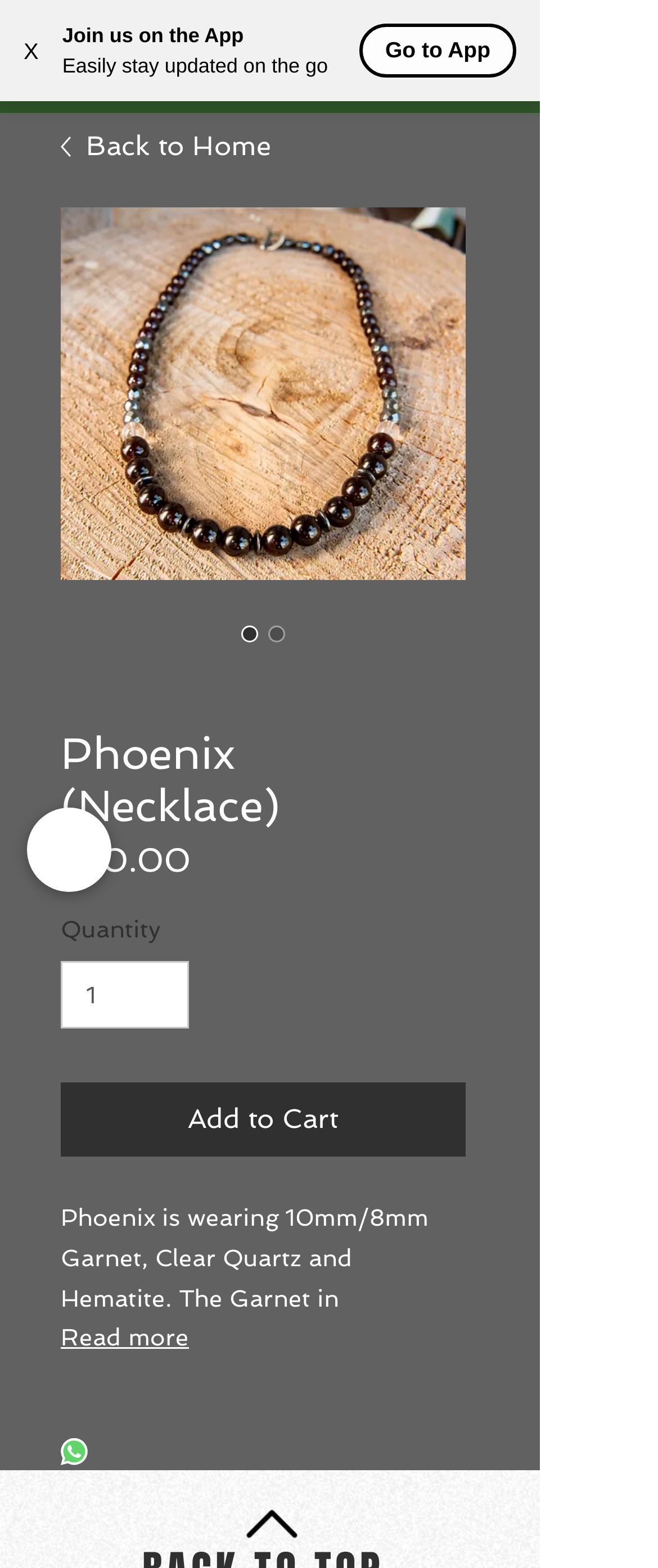What is the price of the product? Based on the image, give a response in one word or a short phrase.

$70.00